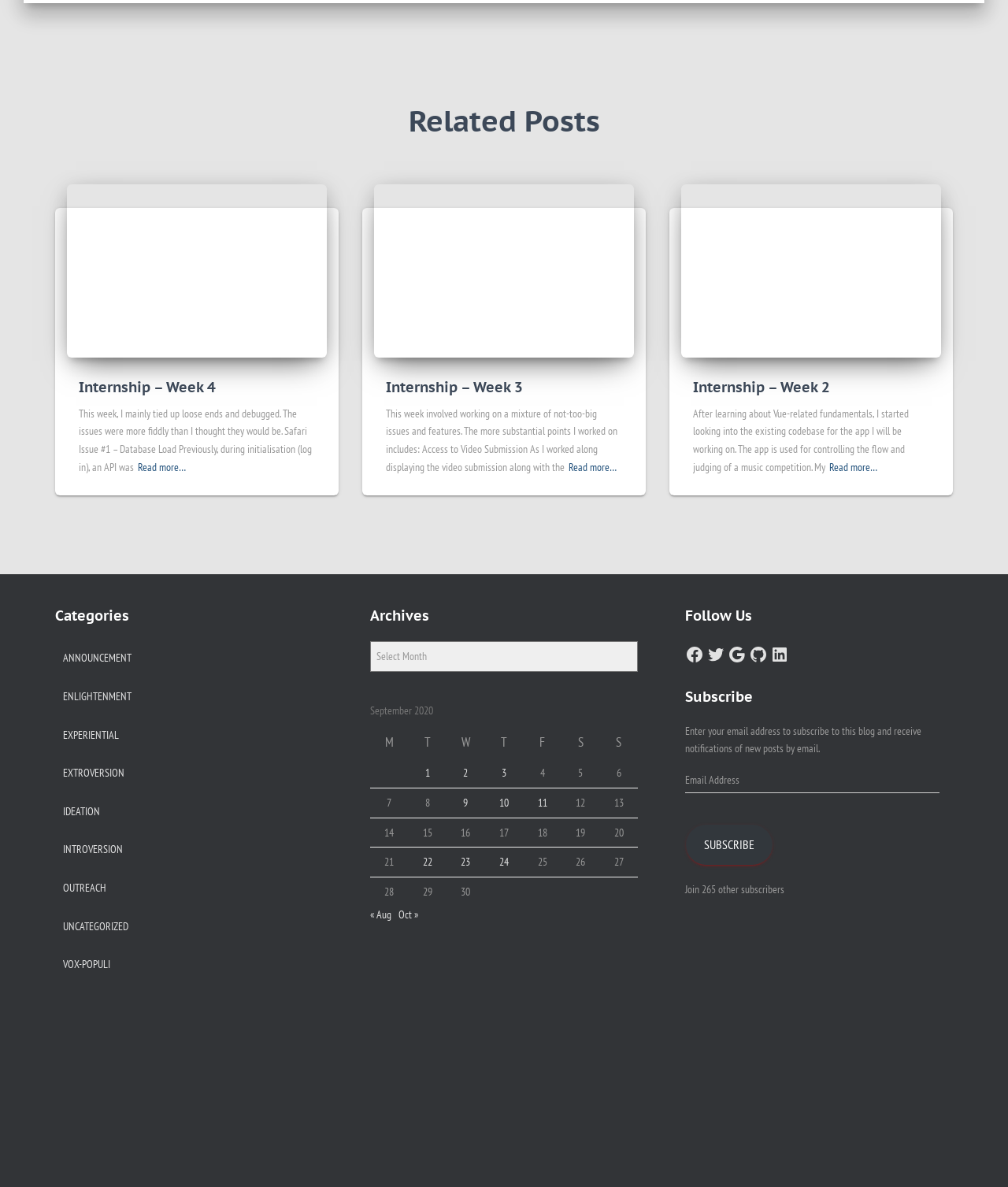Could you find the bounding box coordinates of the clickable area to complete this instruction: "Click on 'Internship – Week 4'"?

[0.078, 0.318, 0.214, 0.333]